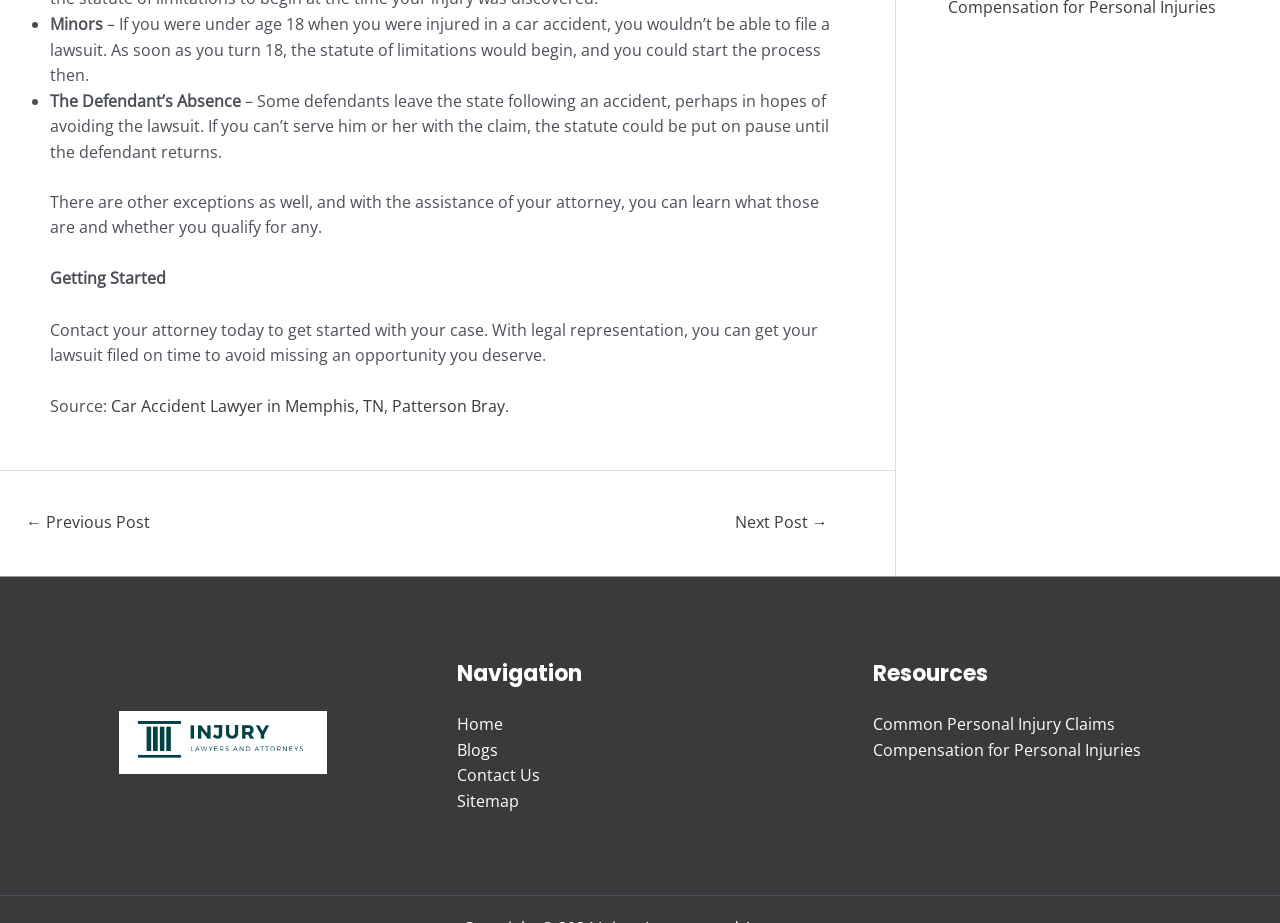Determine the bounding box of the UI component based on this description: "Next Post →". The bounding box coordinates should be four float values between 0 and 1, i.e., [left, top, right, bottom].

[0.523, 0.547, 0.698, 0.588]